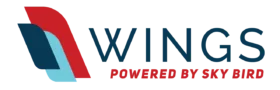Elaborate on the elements present in the image.

The image features the logo of "WINGS," a travel booking engine powered by Sky Bird Travel & Tours. The design incorporates a dynamic and modern aesthetic, utilizing a combination of blue and red colors. The word "WINGS" is prominently displayed in bold letters, while the phrase "Powered by Sky Bird" is positioned underneath in a contrasting red font. This logo symbolizes innovation and efficiency in travel solutions, reflecting the company's commitment to providing advanced tools for travel advisors and agents in managing bookings effectively.